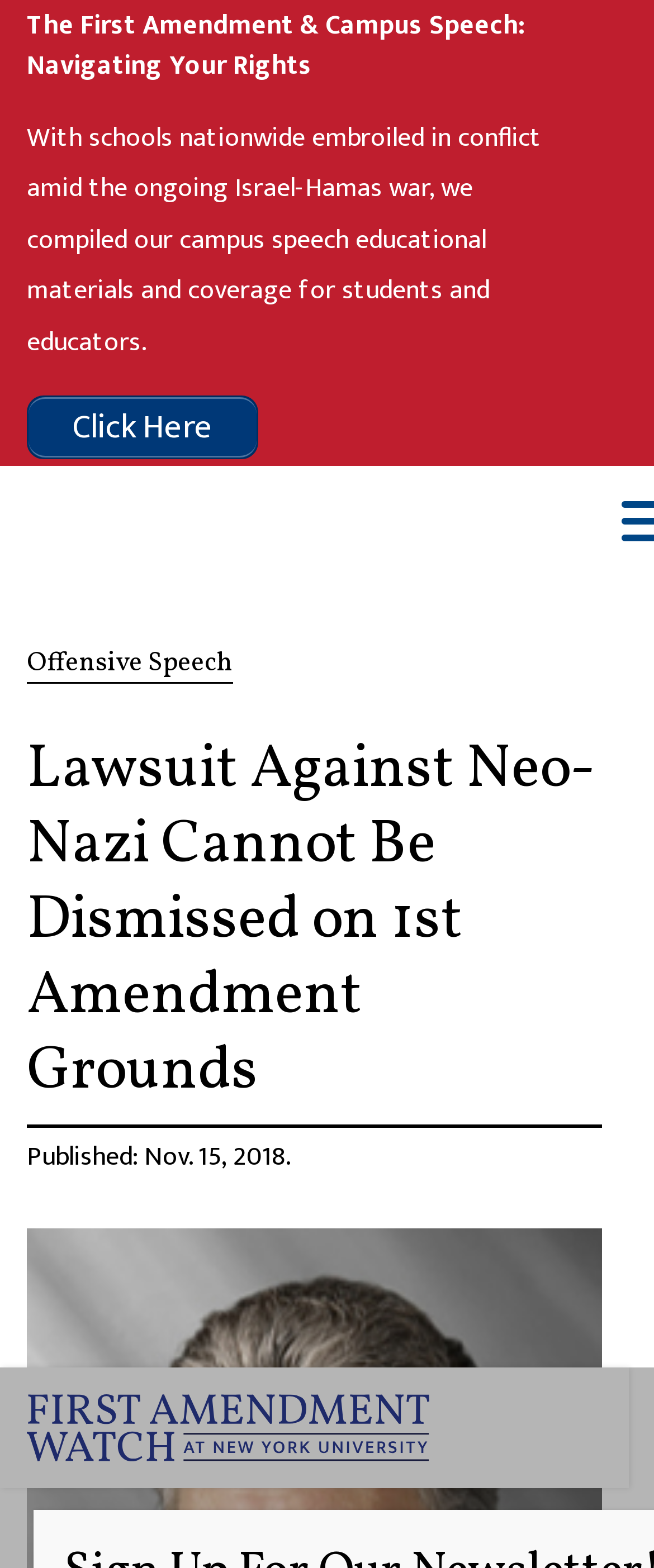What is the name of the Neo-Nazi website mentioned in the article?
Based on the image, answer the question with as much detail as possible.

The article mentions 'the publisher of the Neo-Nazi website The Daily Stormer' which indicates that The Daily Stormer is the name of the Neo-Nazi website mentioned in the article.